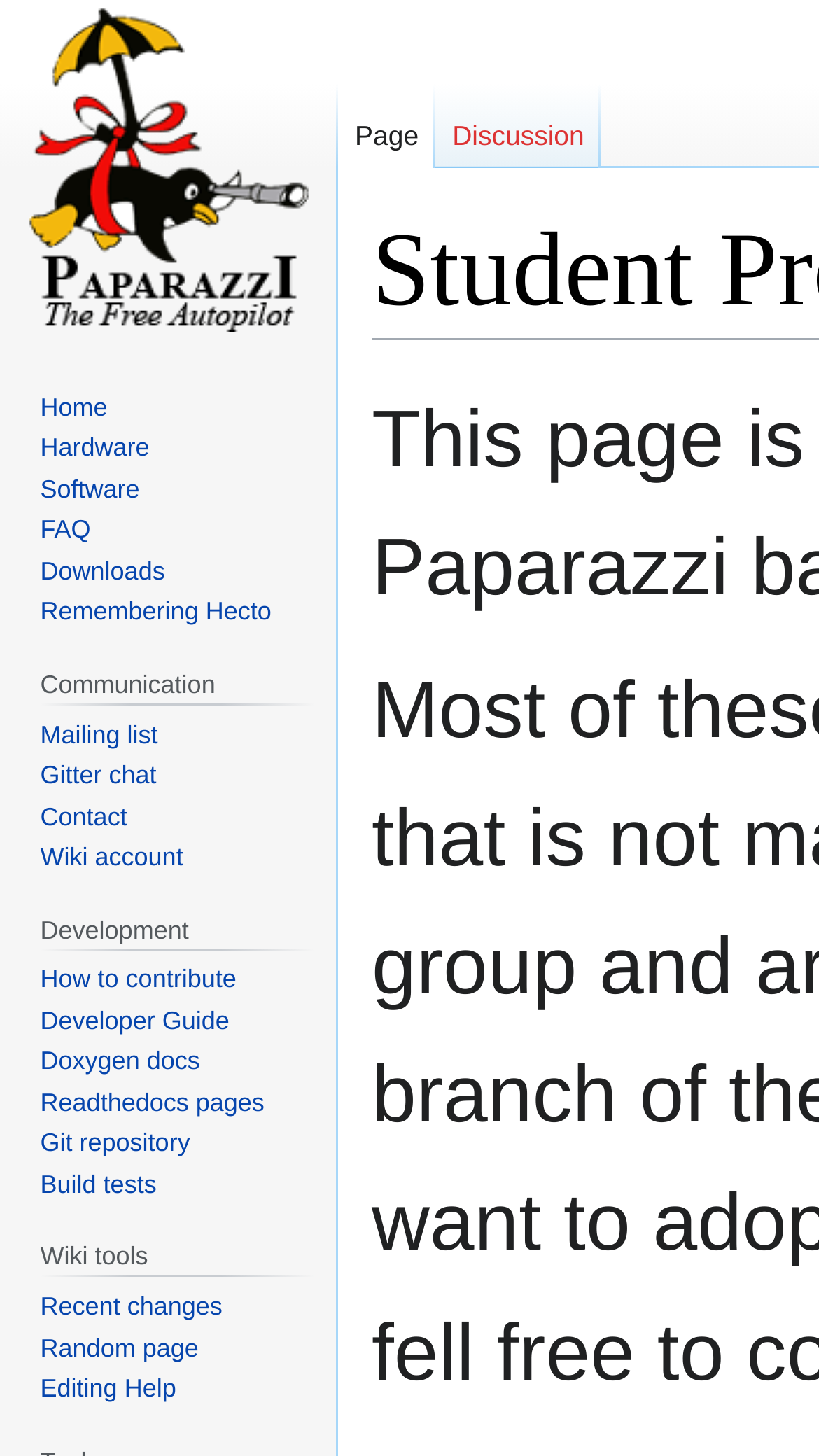Provide a short answer using a single word or phrase for the following question: 
What is the 'Git repository' link for?

Accessing code repository